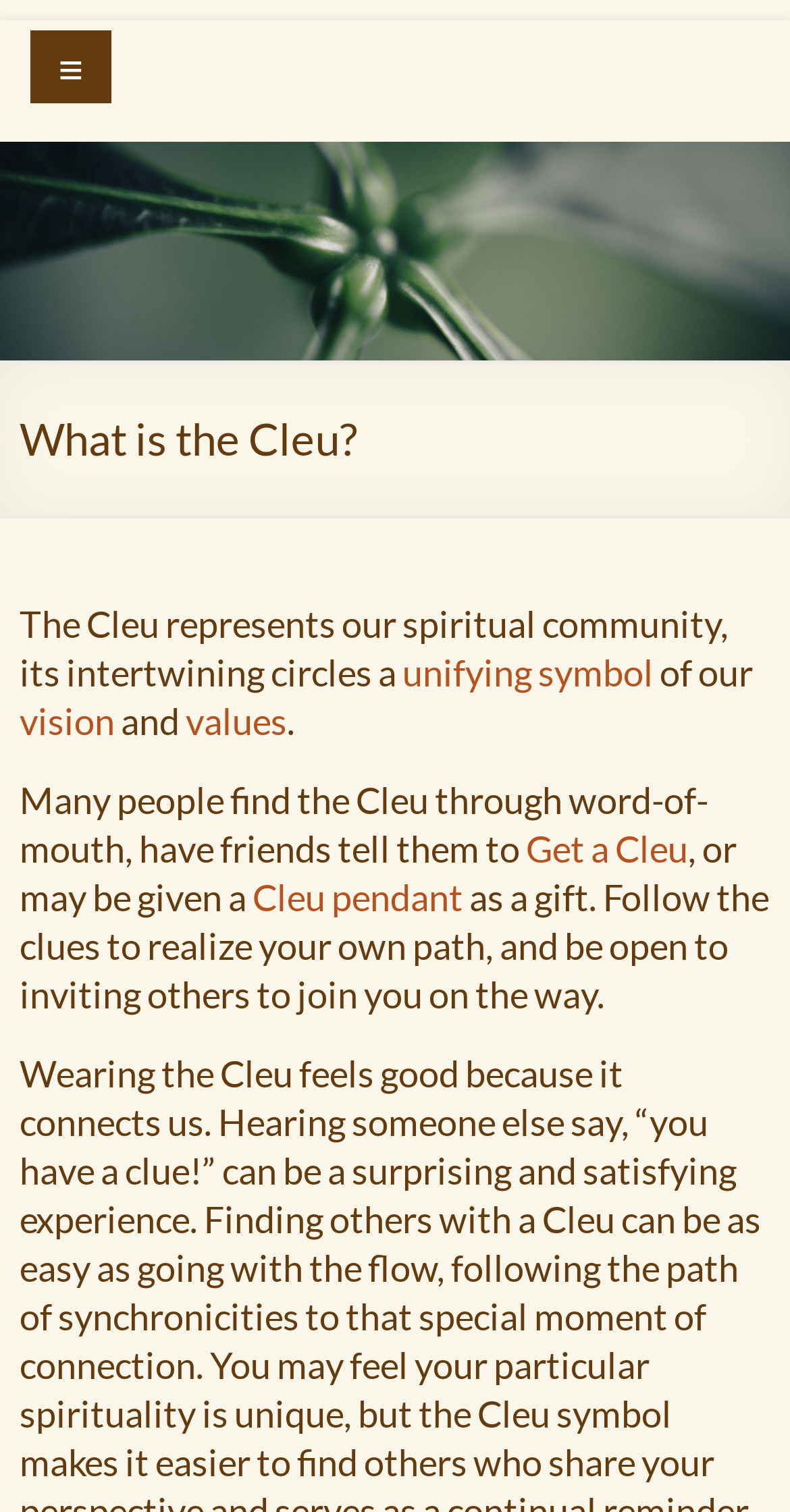What is the name of the spiritual community?
Refer to the image and give a detailed answer to the question.

The name of the spiritual community is mentioned in the heading 'What is the Cleu?' and also in the image description as 'theCleu'. It is also mentioned in the link 'theCleu' which is a part of the menu.